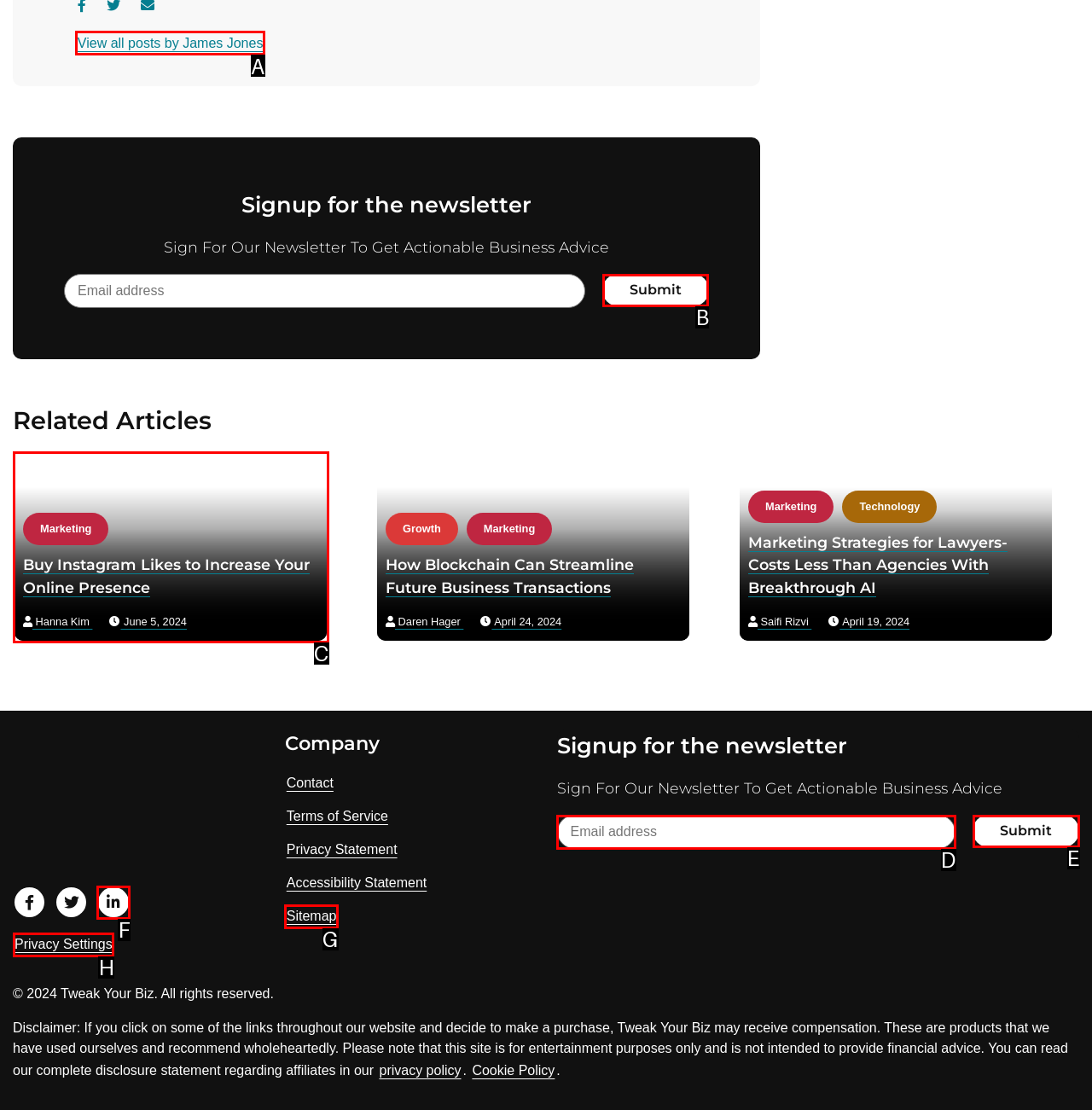From the given options, tell me which letter should be clicked to complete this task: Submit email address
Answer with the letter only.

B